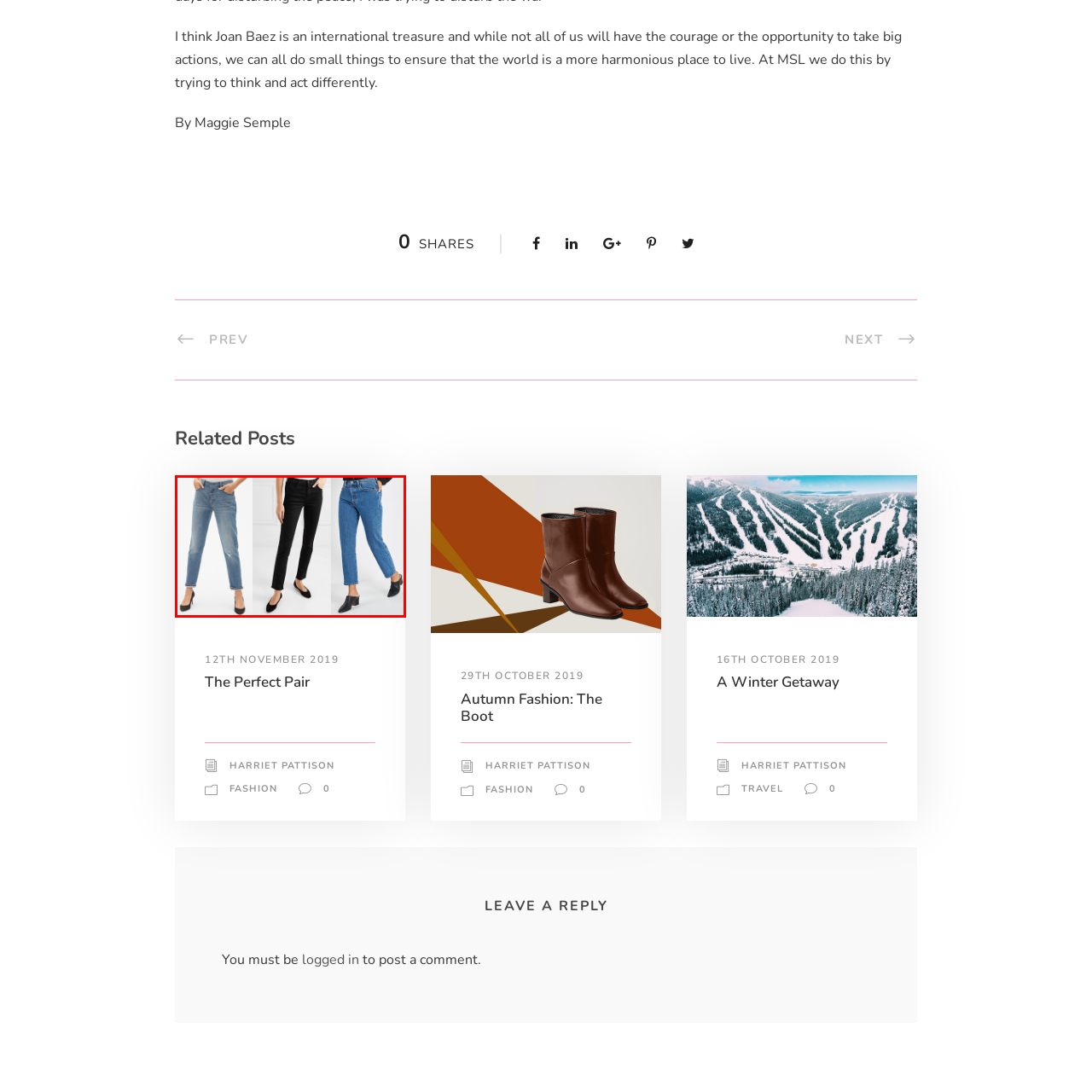What type of shoes are worn with each model?
Direct your attention to the image marked by the red bounding box and provide a detailed answer based on the visual details available.

According to the caption, each model is accentuated by elegant black heels, which enhances the overall chic aesthetic of the outfit, indicating that the type of shoes worn with each model is elegant black heels.